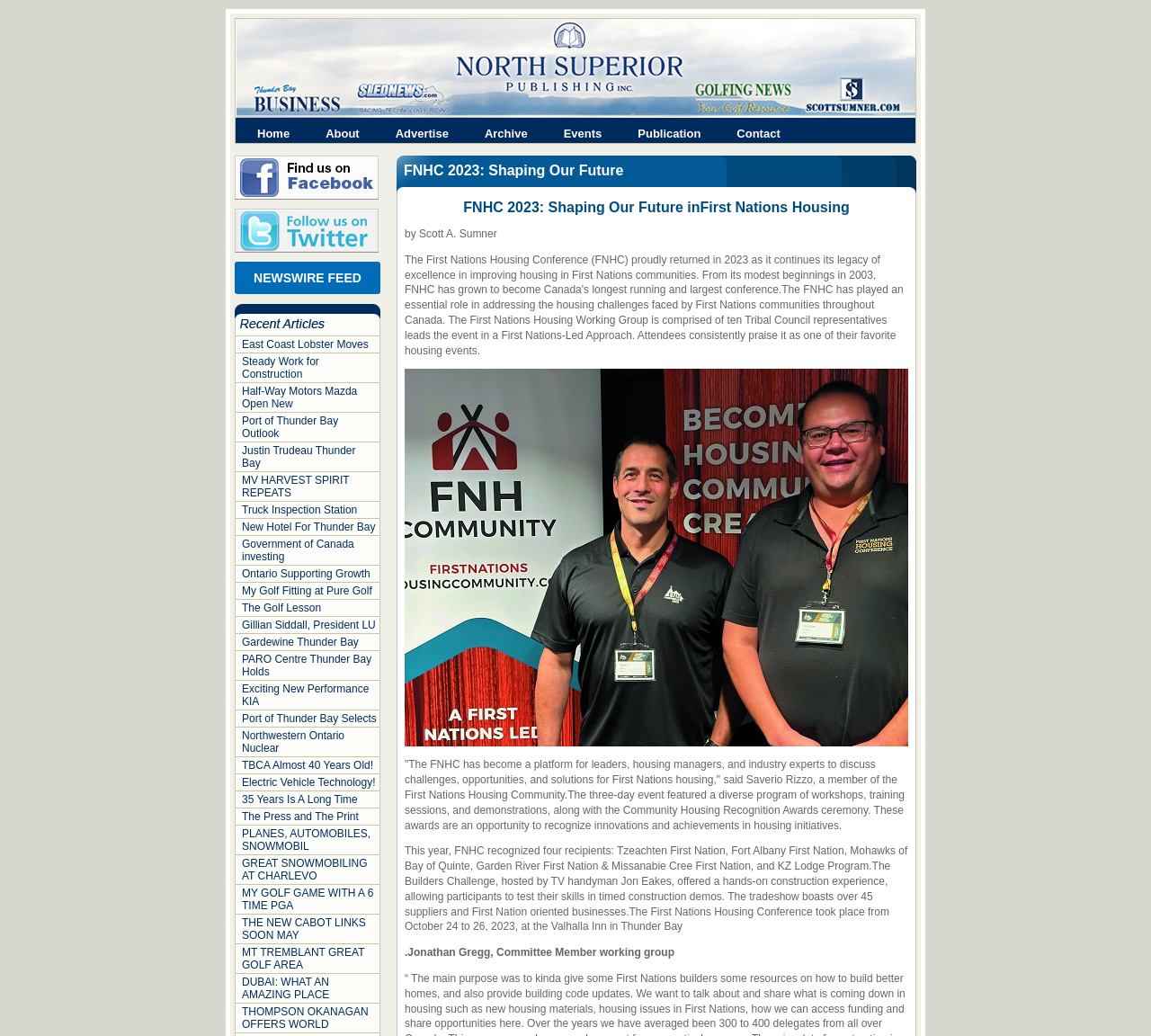Identify the bounding box coordinates of the area you need to click to perform the following instruction: "Click on the Home link".

[0.208, 0.117, 0.267, 0.141]